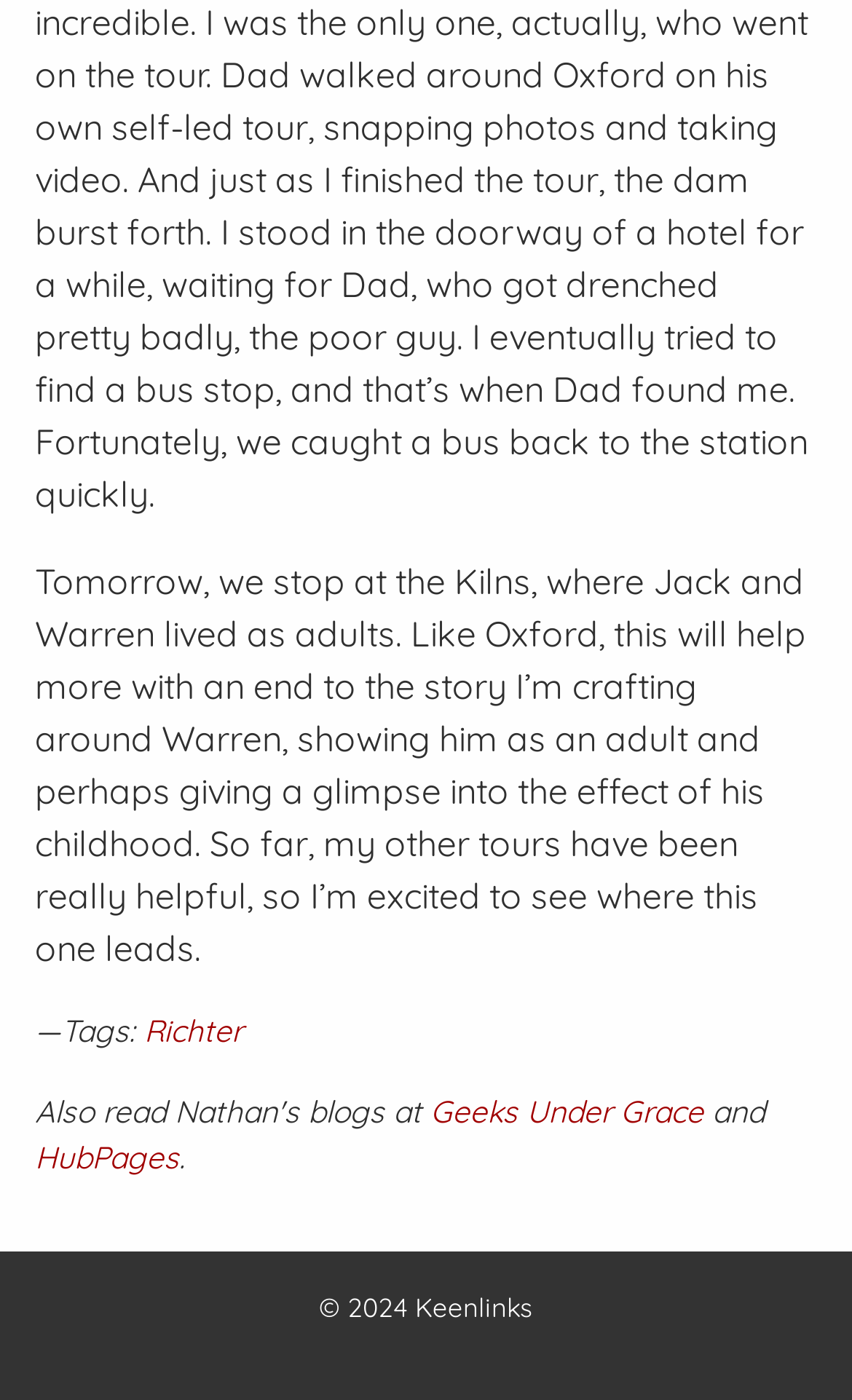Answer this question in one word or a short phrase: What is the copyright year of this website?

2024